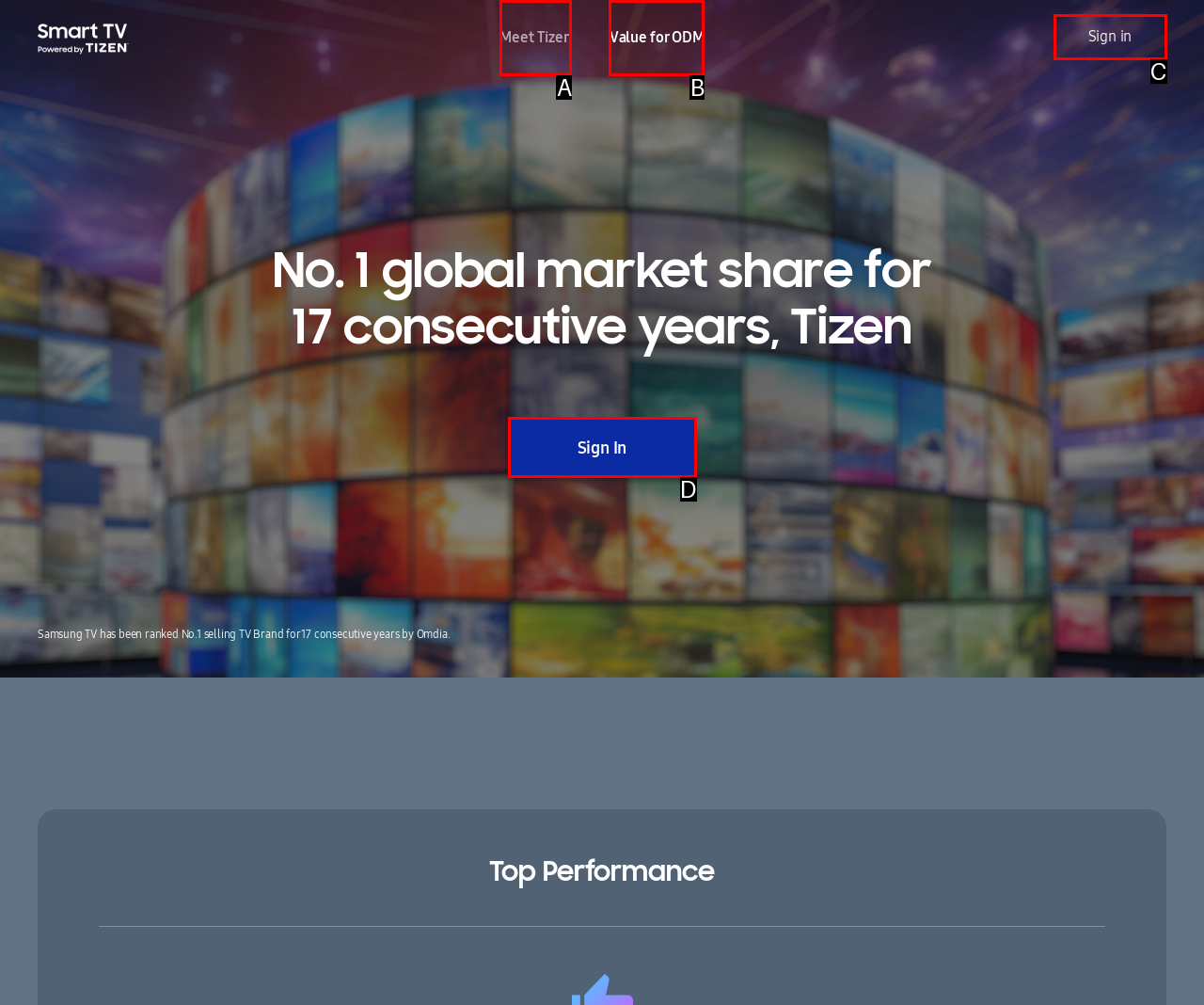Look at the description: Sign In
Determine the letter of the matching UI element from the given choices.

D